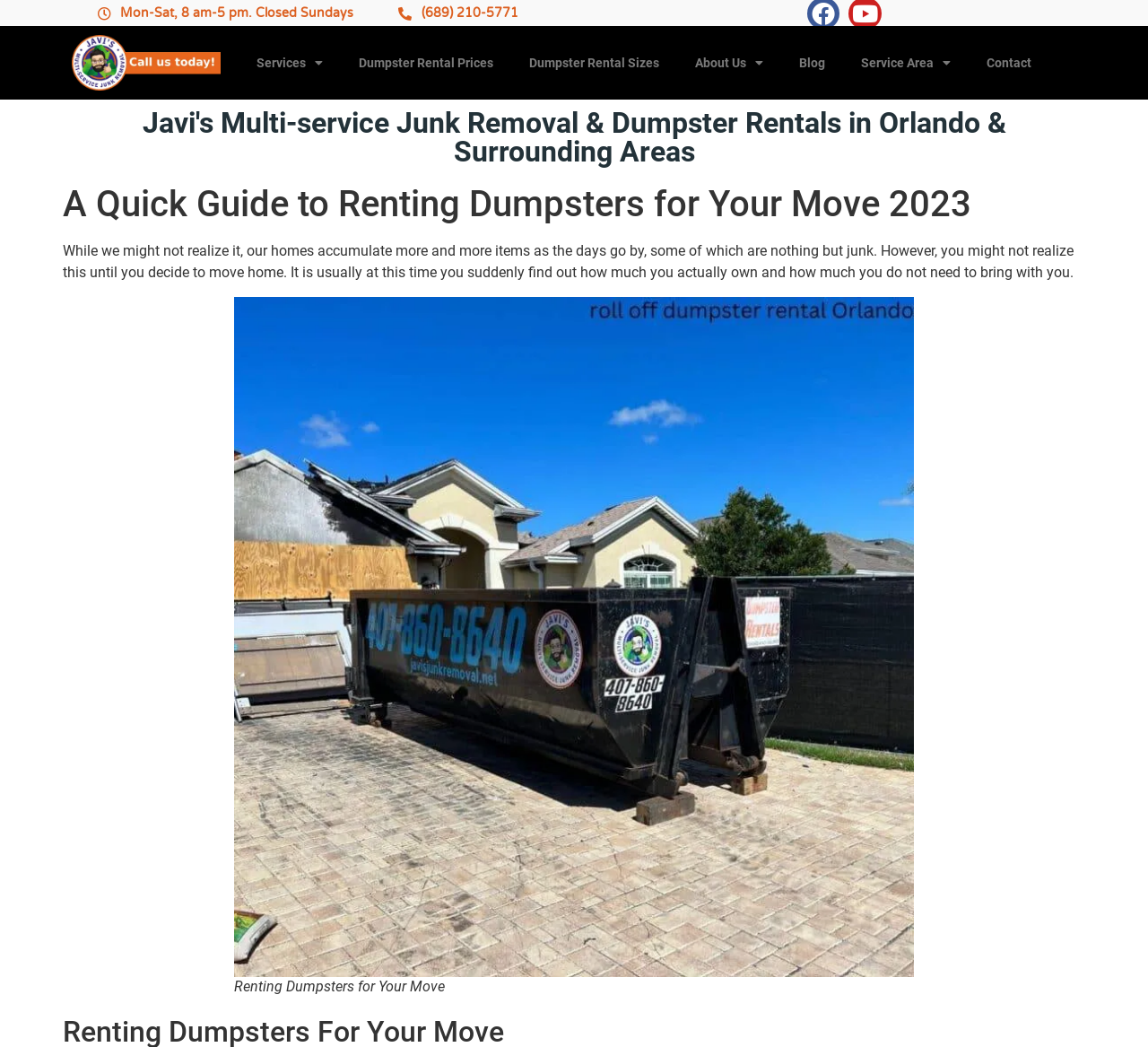Mark the bounding box of the element that matches the following description: "Services".

[0.208, 0.04, 0.297, 0.08]